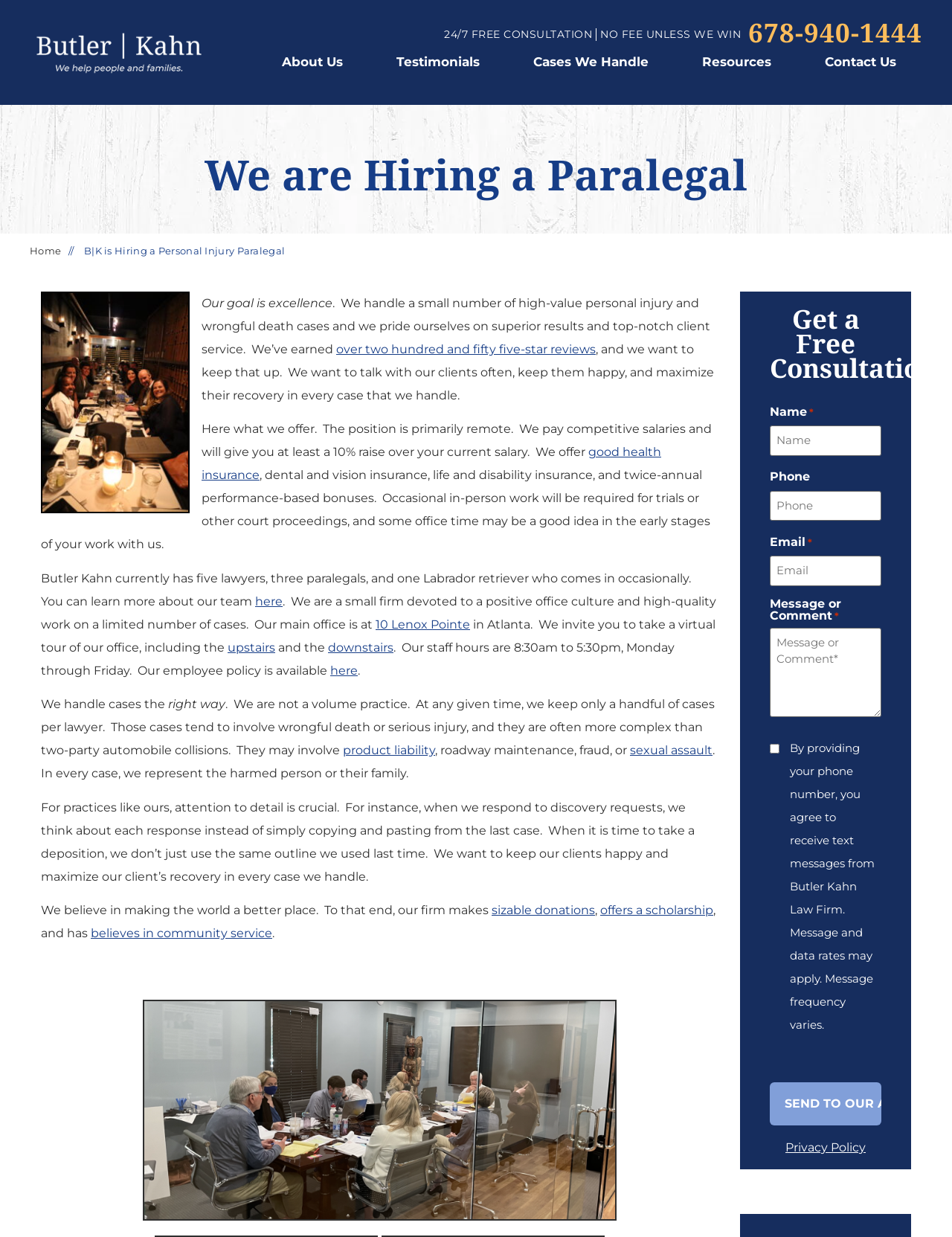What is the company hiring for?
Based on the screenshot, give a detailed explanation to answer the question.

Based on the webpage content, specifically the heading 'We are Hiring a Paralegal' and the meta description, it is clear that the company is hiring a personal injury paralegal.